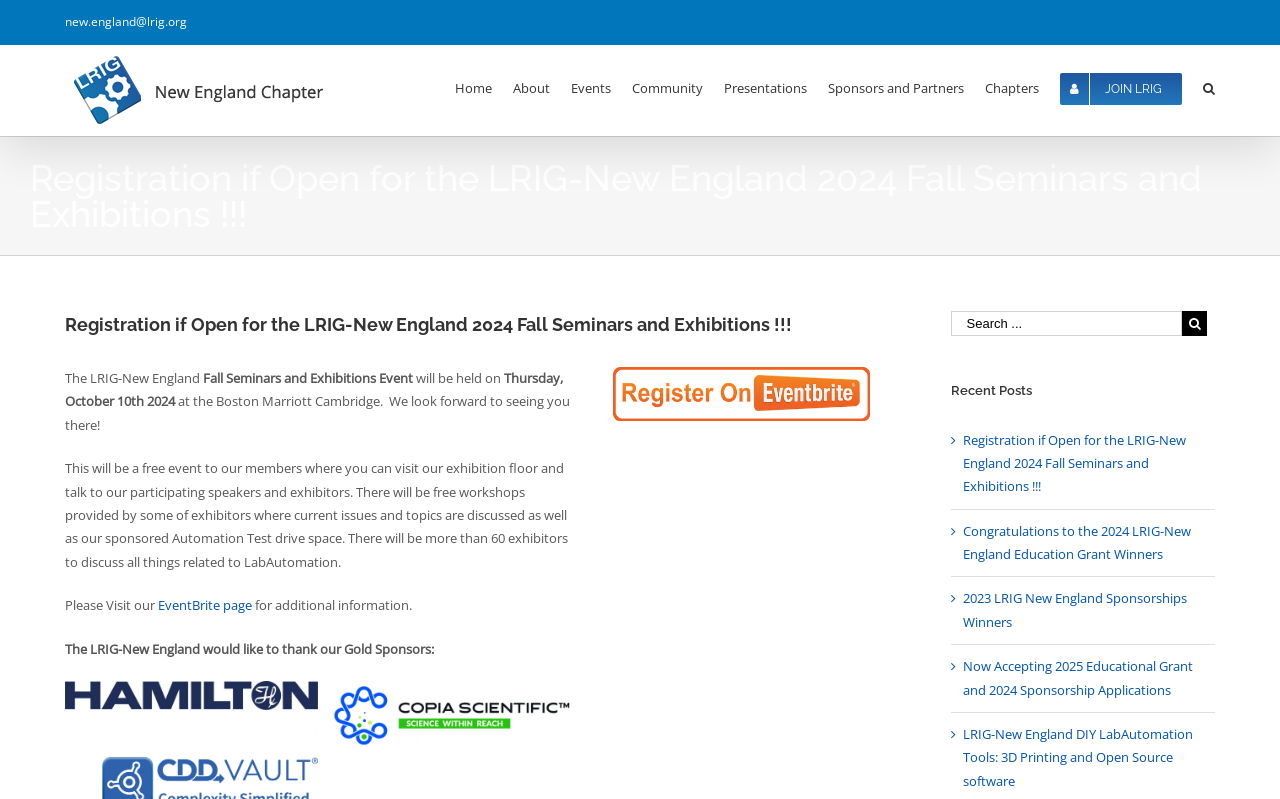Create a detailed summary of all the visual and textual information on the webpage.

The webpage is about the LRIG-New England Fall Seminars and Exhibitions Event, which will be held on Thursday, October 10th, 2024, at the Boston Marriott Cambridge. The event is free for members, and attendees can visit the exhibition floor, talk to participating speakers and exhibitors, and attend free workshops. There will be over 60 exhibitors discussing lab automation-related topics.

At the top of the page, there is a navigation menu with links to various sections, including Home, About, Events, Community, Presentations, Sponsors and Partners, and Chapters. Below the navigation menu, there is a heading announcing the event, followed by a brief description of the event and its details.

On the left side of the page, there is a section with links to recent posts, including articles about the event, educational grant winners, sponsorships, and DIY lab automation tools. On the right side, there is a search bar with a magnifying glass icon.

In the middle of the page, there are three gold sponsor logos, and below them, there is a link to the EventBrite page for additional information about the event. Further down, there is a section with a heading "Recent Posts" that lists several articles with brief descriptions.

There are several images on the page, including the LRIG New England logo, gold sponsor logos, and an image related to the LRIG-New England Scientific Meeting - DNA Encoded Libraries.